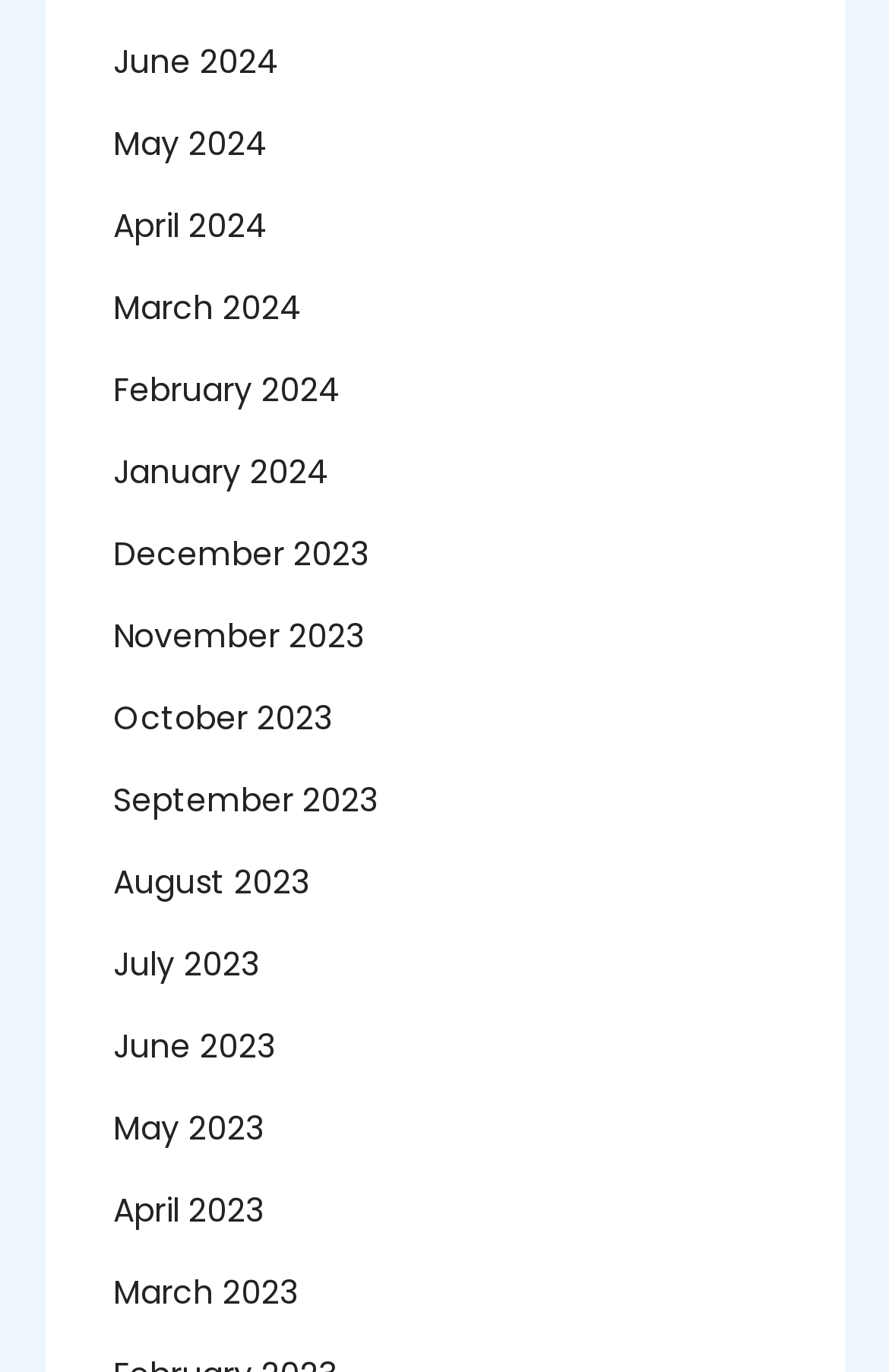Please provide the bounding box coordinates for the element that needs to be clicked to perform the instruction: "browse April 2024". The coordinates must consist of four float numbers between 0 and 1, formatted as [left, top, right, bottom].

[0.127, 0.142, 0.301, 0.186]